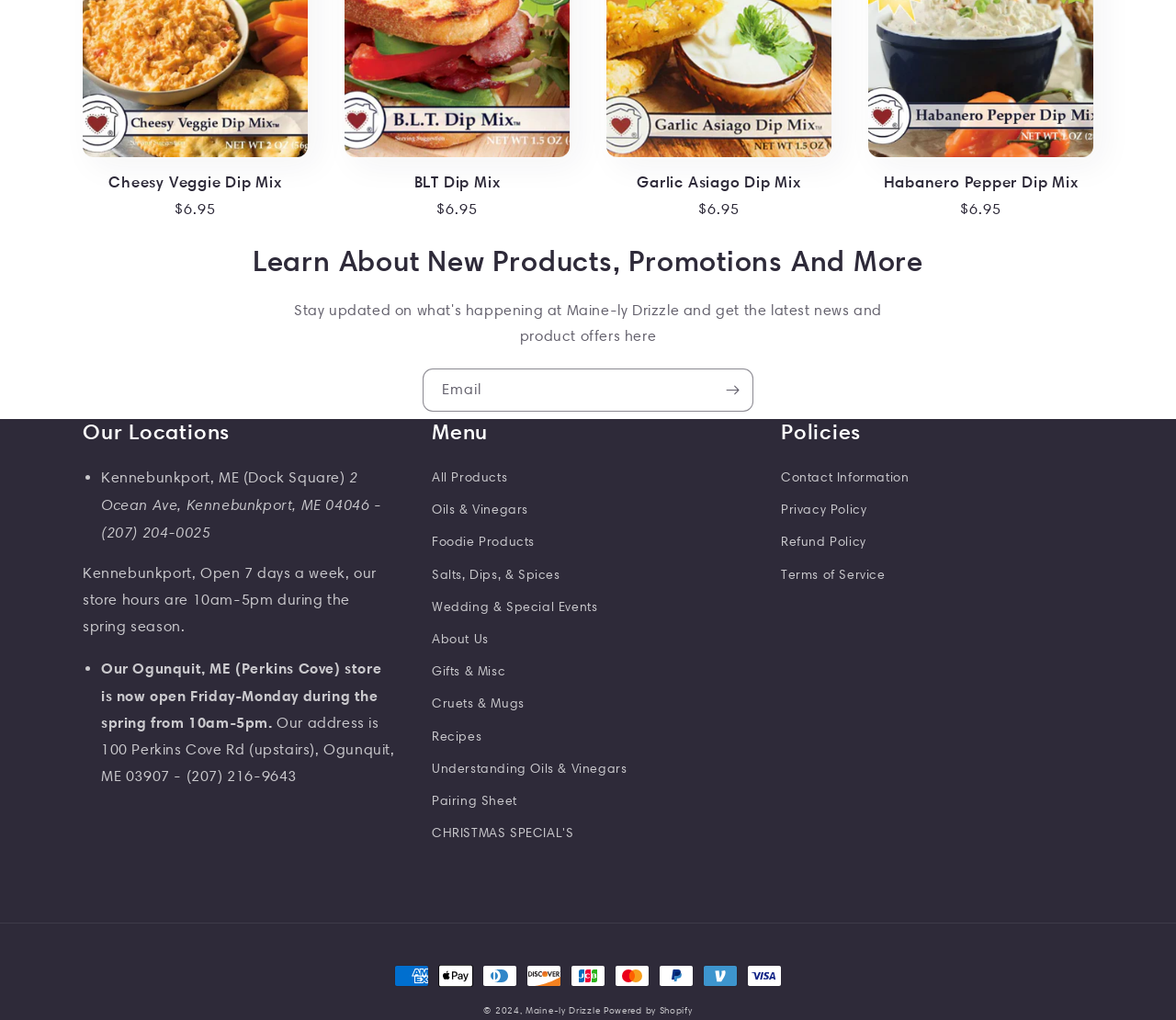What is the price of the Cheesy Veggie Dip Mix?
Using the information from the image, answer the question thoroughly.

I found the price of the Cheesy Veggie Dip Mix by looking at the StaticText element with the text '$6.95' which is located below the heading 'Cheesy Veggie Dip Mix'.